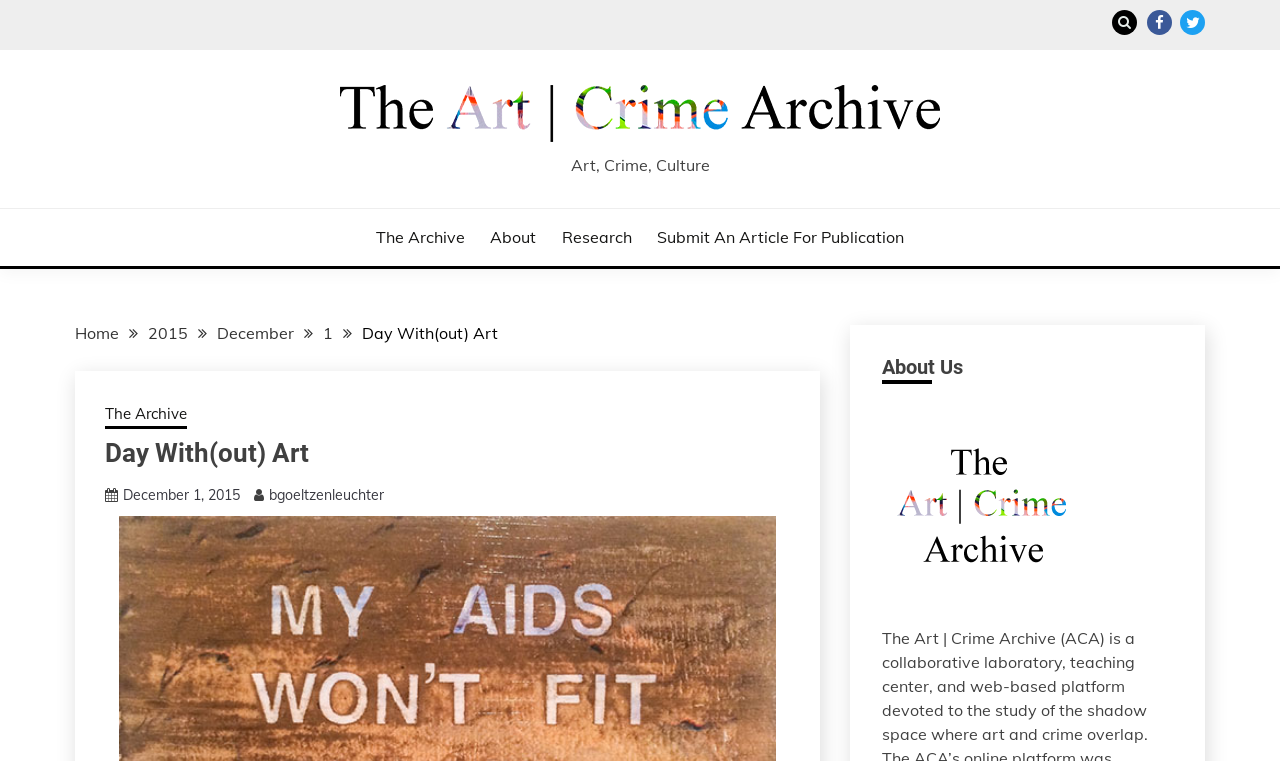Please identify the bounding box coordinates of the element's region that needs to be clicked to fulfill the following instruction: "Read about the author bgoeltzenleuchter". The bounding box coordinates should consist of four float numbers between 0 and 1, i.e., [left, top, right, bottom].

[0.21, 0.639, 0.3, 0.663]